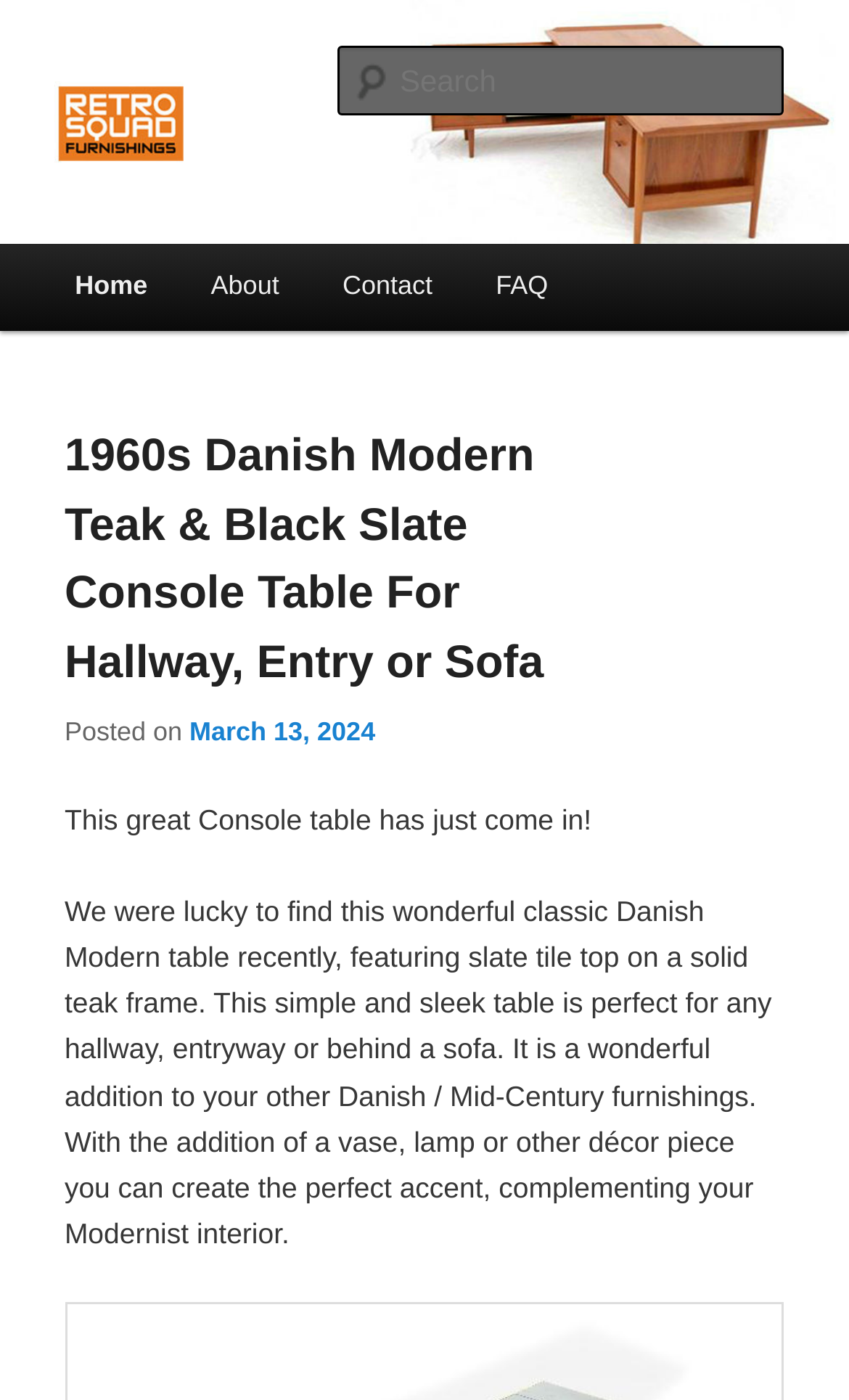Please provide the bounding box coordinates for the element that needs to be clicked to perform the instruction: "Go to Home page". The coordinates must consist of four float numbers between 0 and 1, formatted as [left, top, right, bottom].

[0.051, 0.175, 0.211, 0.237]